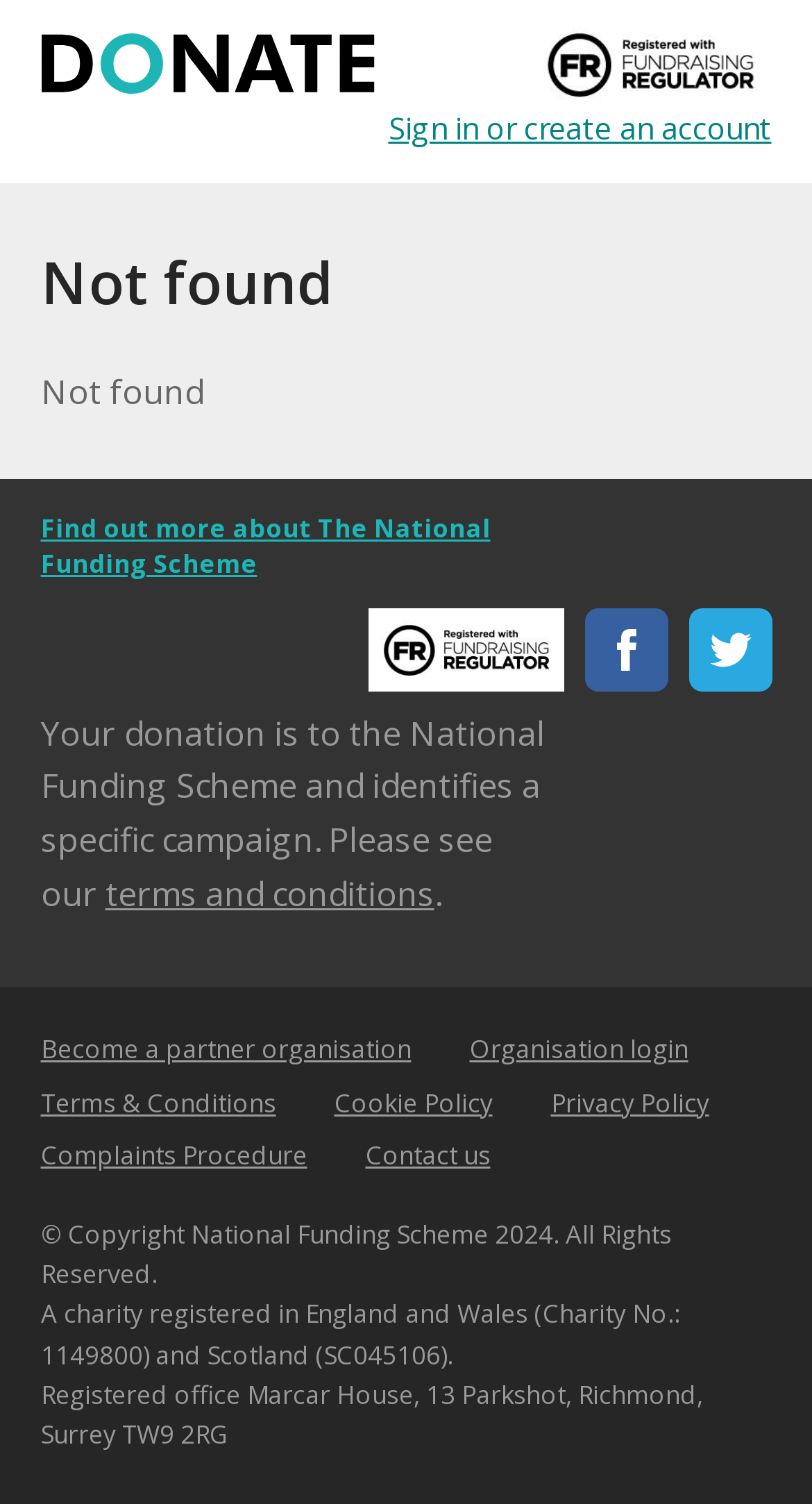Please find the bounding box coordinates of the element that you should click to achieve the following instruction: "Find out more about The National Funding Scheme". The coordinates should be presented as four float numbers between 0 and 1: [left, top, right, bottom].

[0.05, 0.341, 0.68, 0.388]